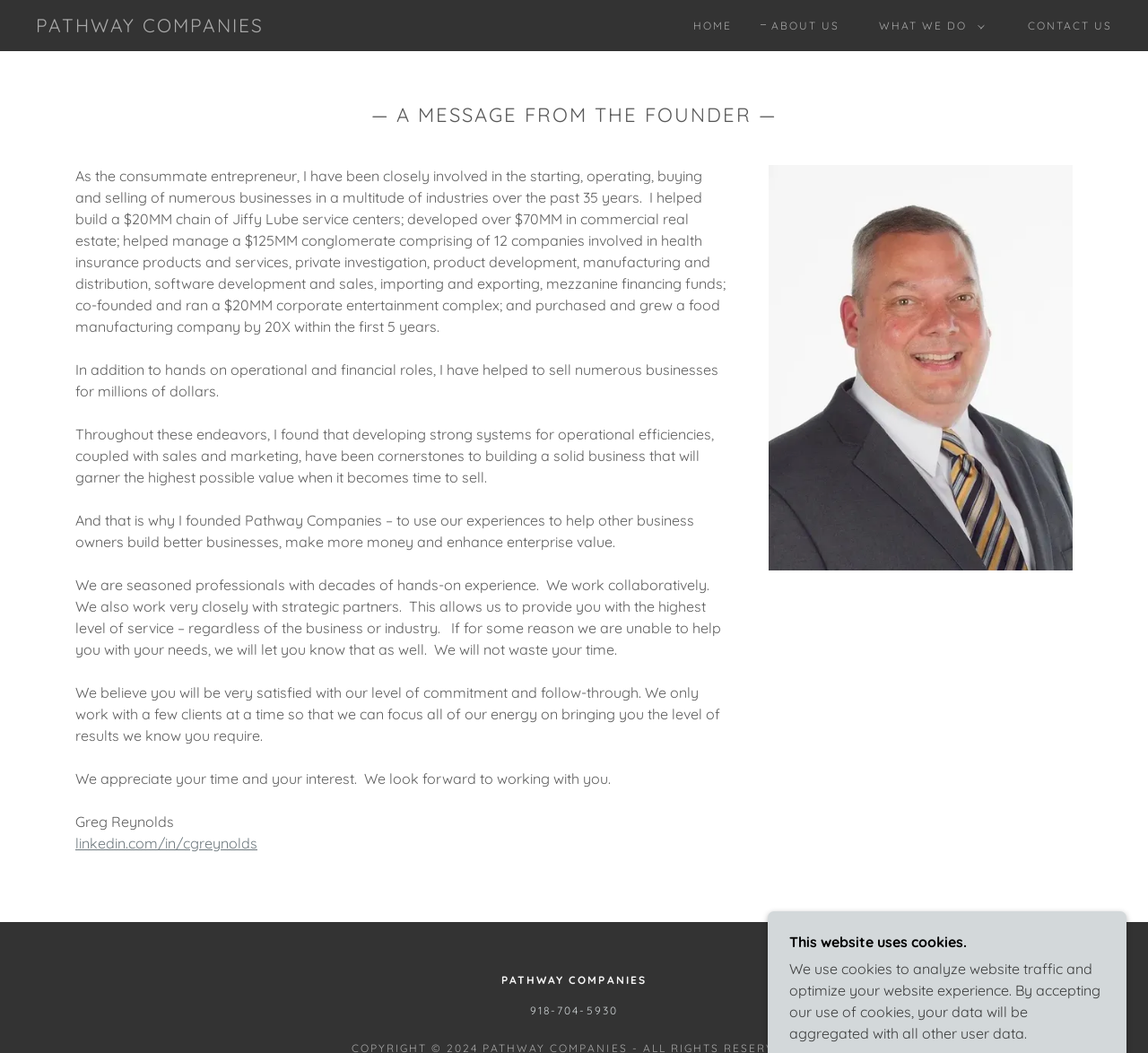Describe all the visual and textual components of the webpage comprehensively.

The webpage is about Pathway Companies, a business consulting firm founded by Greg Reynolds, a seasoned entrepreneur with 35 years of experience in various industries. The page has a navigation menu at the top, with links to "Home", "About Us", "What We Do", and "Contact Us". 

Below the navigation menu, there is a heading that reads "— A MESSAGE FROM THE FOUNDER —", followed by a series of paragraphs that introduce Greg Reynolds and his background. The text describes his experience in starting, operating, buying, and selling numerous businesses, and how he founded Pathway Companies to help other business owners build better businesses and enhance their enterprise value.

To the right of the navigation menu, there is a button labeled "WHAT WE DO" with a small image next to it. Below the founder's message, there is a section with a heading, but no text. This section contains a link to LinkedIn and a link with a phone number.

At the bottom of the page, there is a notice that the website uses cookies to analyze website traffic and optimize the user experience.